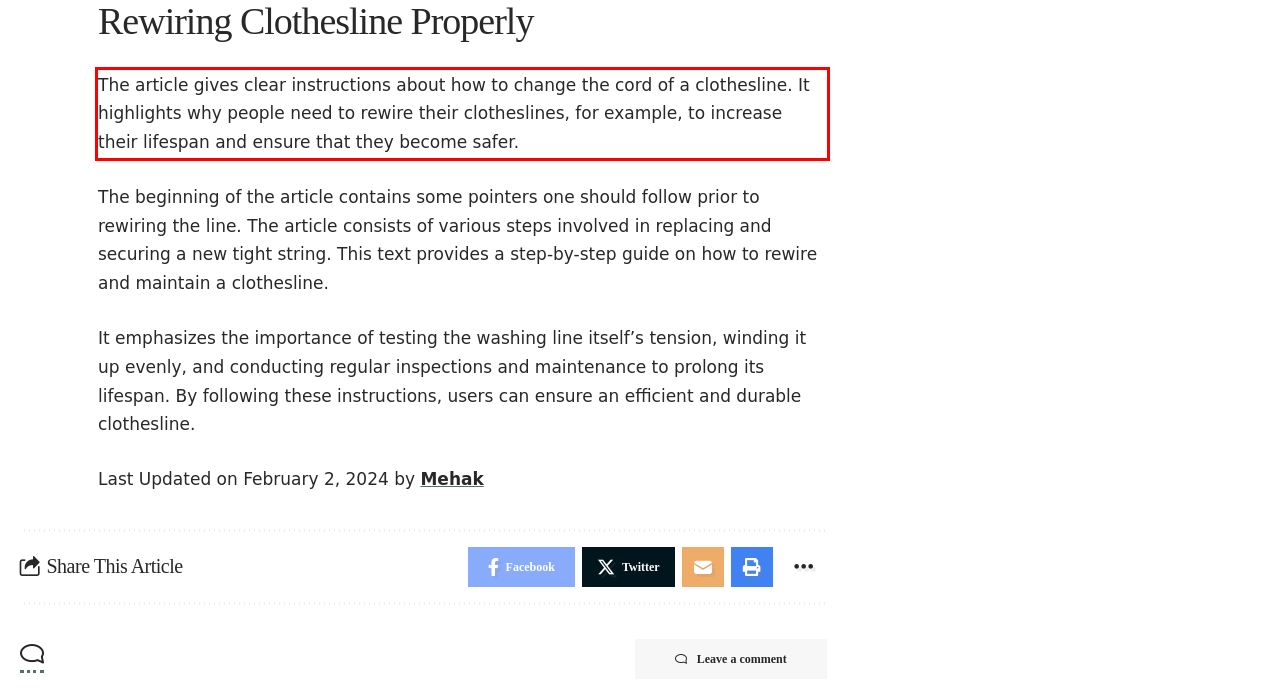With the provided screenshot of a webpage, locate the red bounding box and perform OCR to extract the text content inside it.

The article gives clear instructions about how to change the cord of a clothesline. It highlights why people need to rewire their clotheslines, for example, to increase their lifespan and ensure that they become safer.